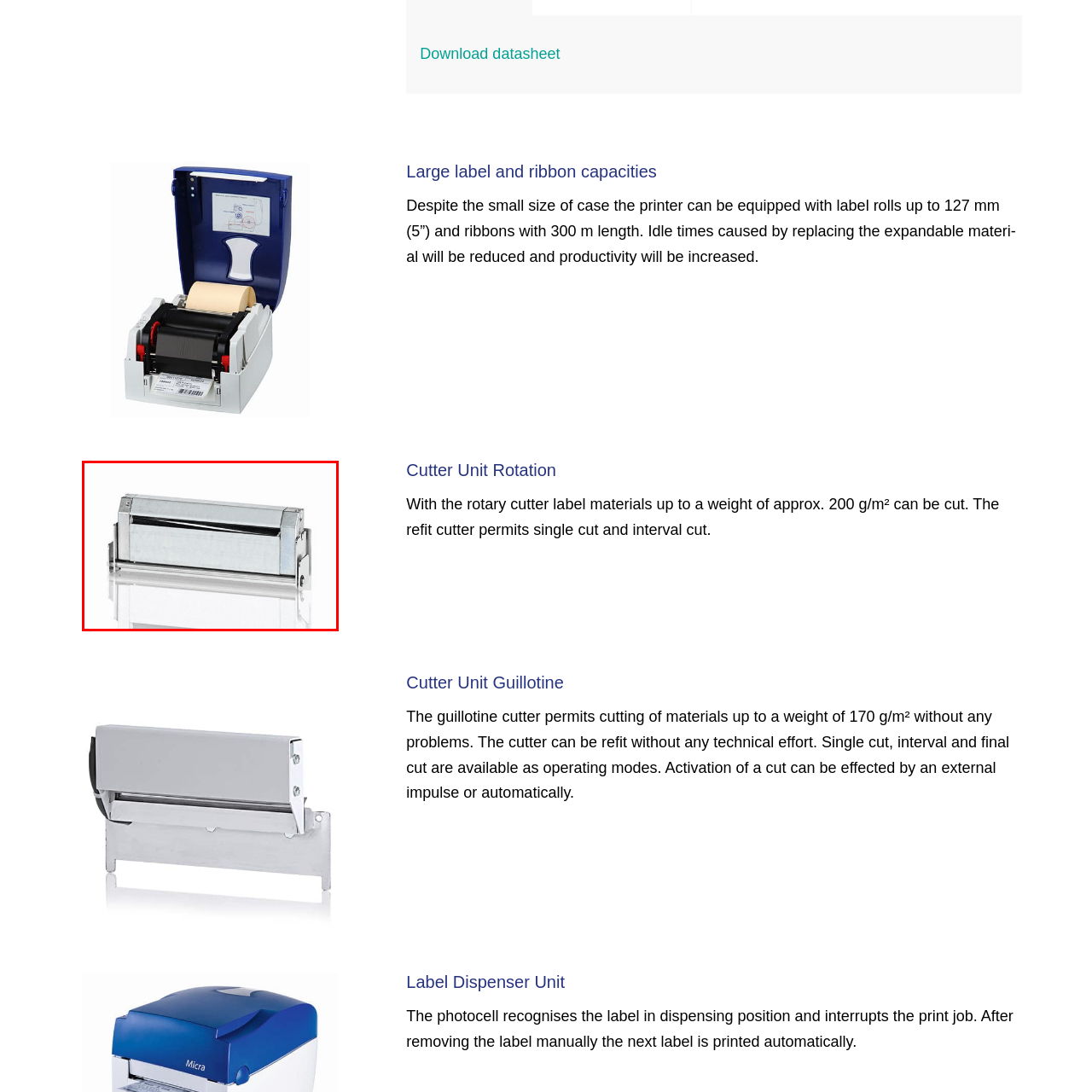What type of cuts can this unit make?
Consider the portion of the image within the red bounding box and answer the question as detailed as possible, referencing the visible details.

The design of the rotary cutter unit allows for both single and interval cuts, enhancing versatility in printing tasks, as mentioned in the caption.